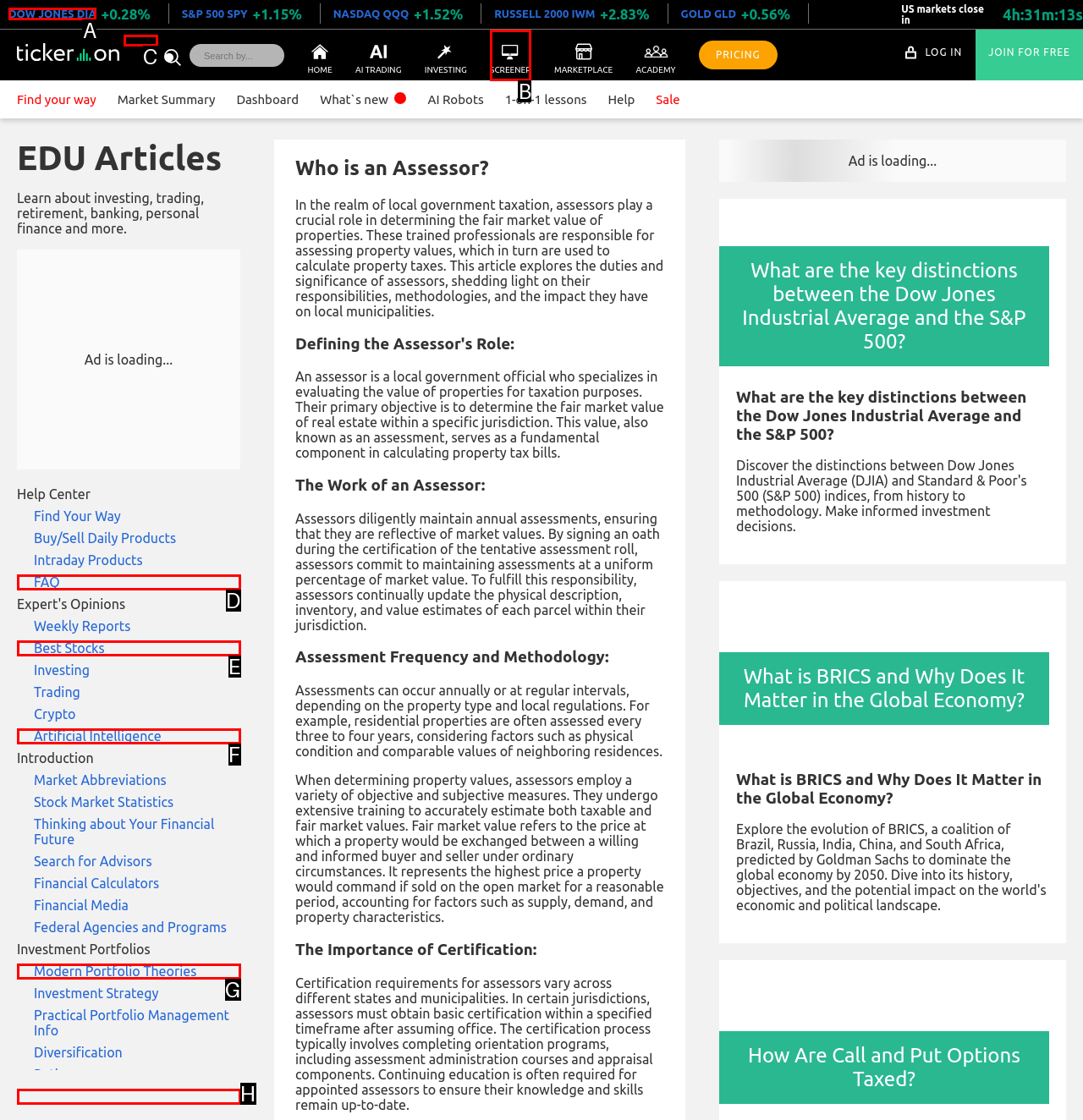Find the option that matches this description: SCREENER
Provide the corresponding letter directly.

B